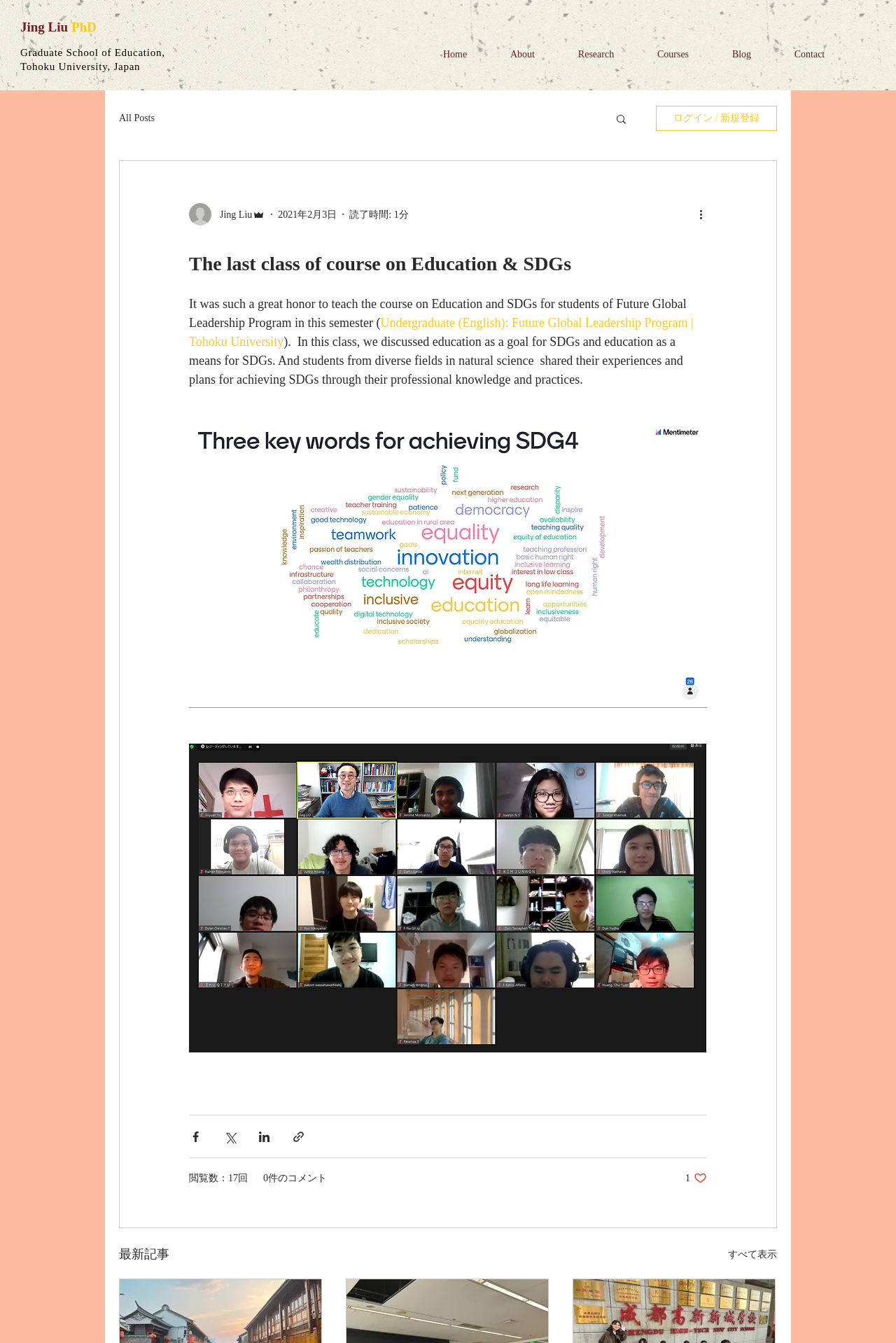Find the bounding box coordinates for the UI element that matches this description: "All Posts".

[0.133, 0.084, 0.173, 0.092]